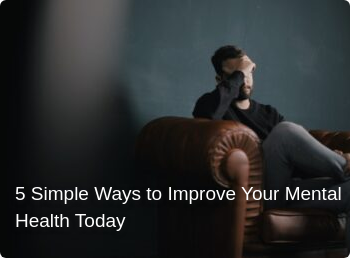What is the color tone of the sofa?
Utilize the information in the image to give a detailed answer to the question.

The color tone of the sofa is described as warm in the caption. This is in contrast to the cool backdrop, which suggests that the sofa has a warm and inviting color tone.